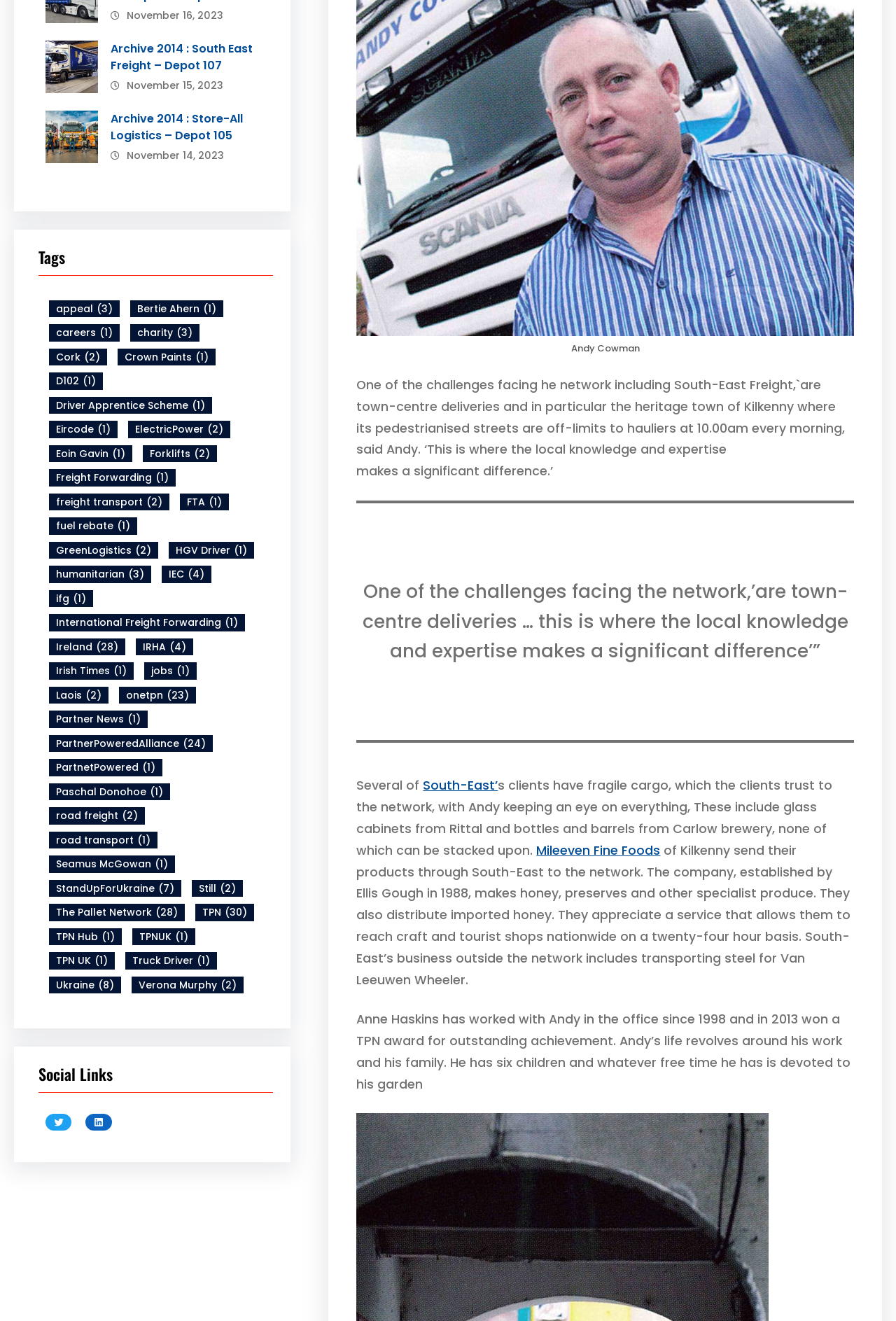Locate the bounding box coordinates of the area where you should click to accomplish the instruction: "Click on the 'Ireland' link".

[0.055, 0.483, 0.14, 0.496]